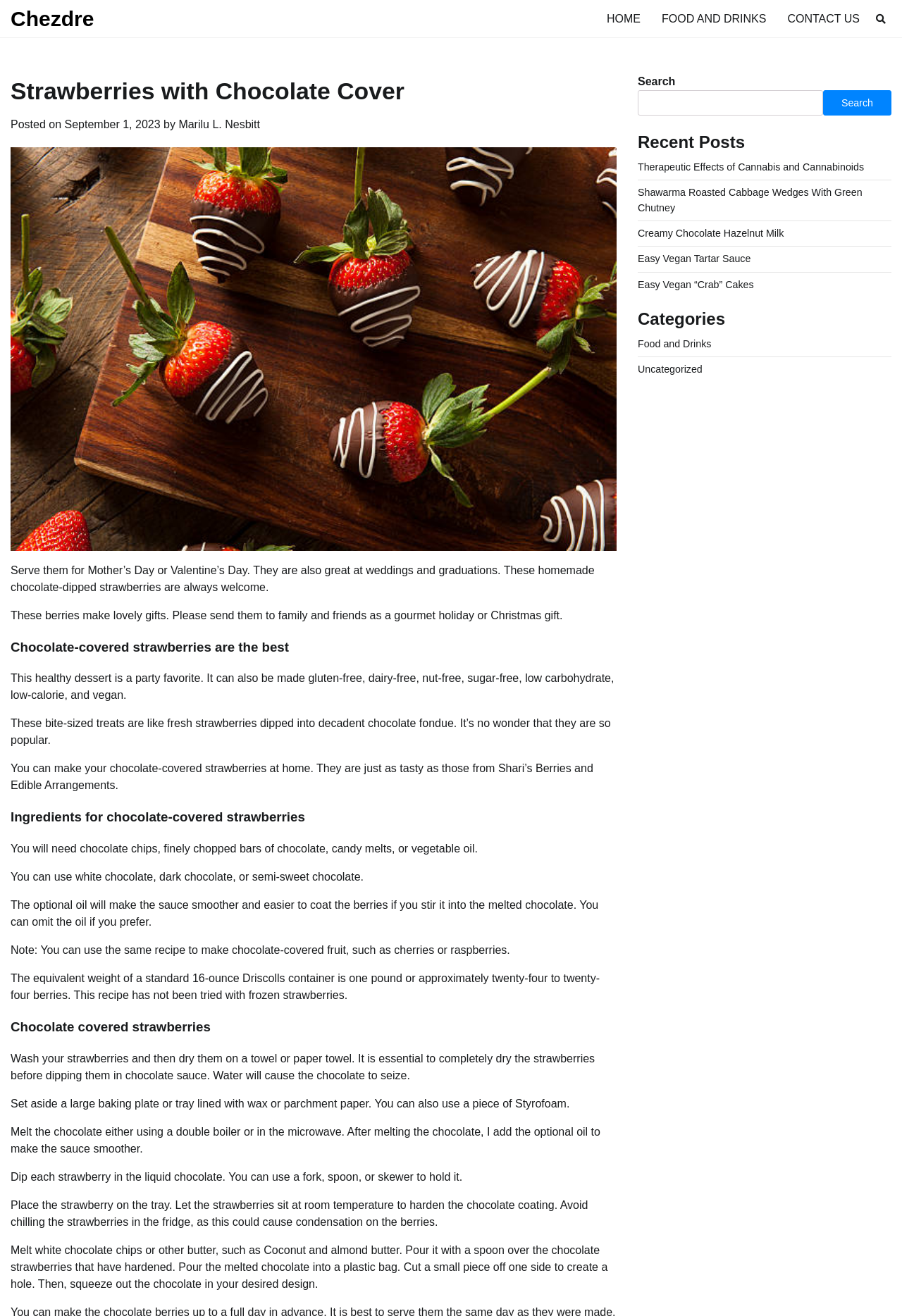Indicate the bounding box coordinates of the element that must be clicked to execute the instruction: "Read about Therapeutic Effects of Cannabis and Cannabinoids". The coordinates should be given as four float numbers between 0 and 1, i.e., [left, top, right, bottom].

[0.707, 0.123, 0.958, 0.131]